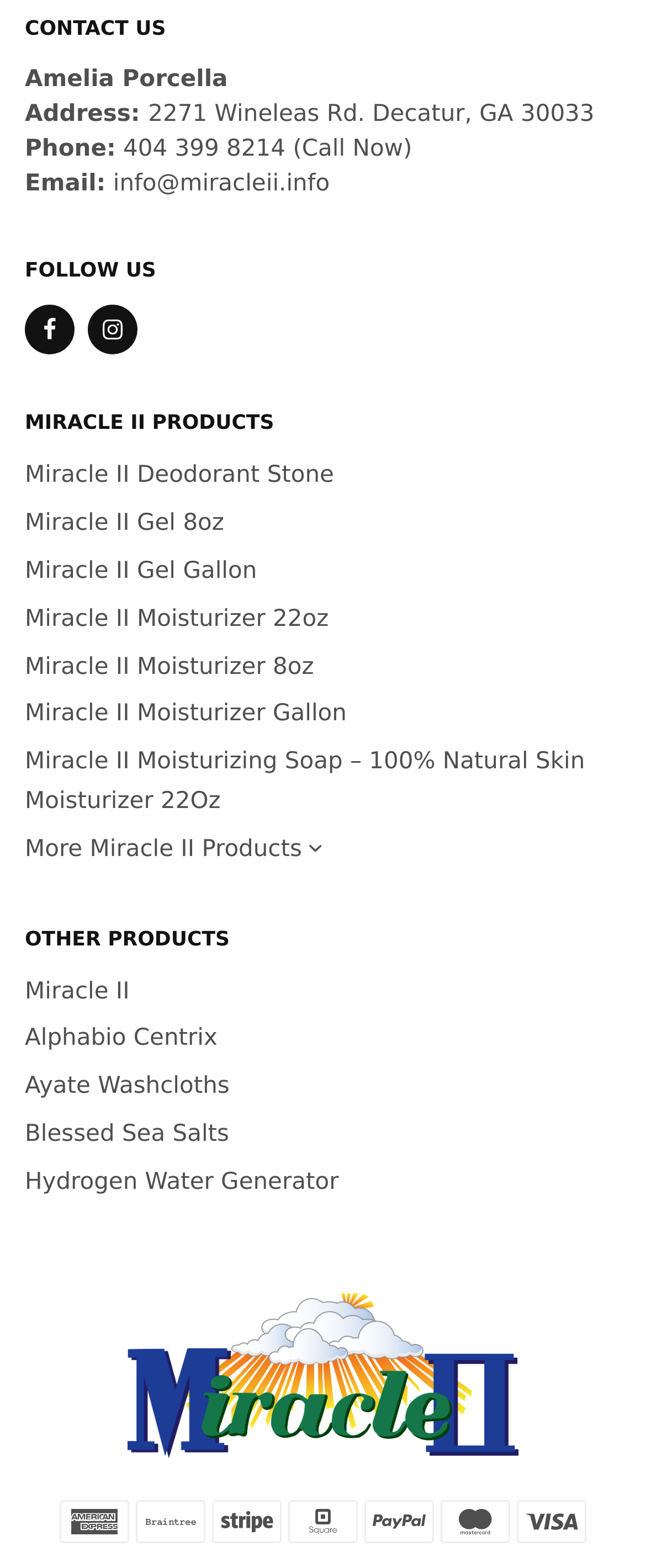Please specify the bounding box coordinates of the element that should be clicked to execute the given instruction: 'Explore more Miracle II products'. Ensure the coordinates are four float numbers between 0 and 1, expressed as [left, top, right, bottom].

[0.038, 0.533, 0.467, 0.55]